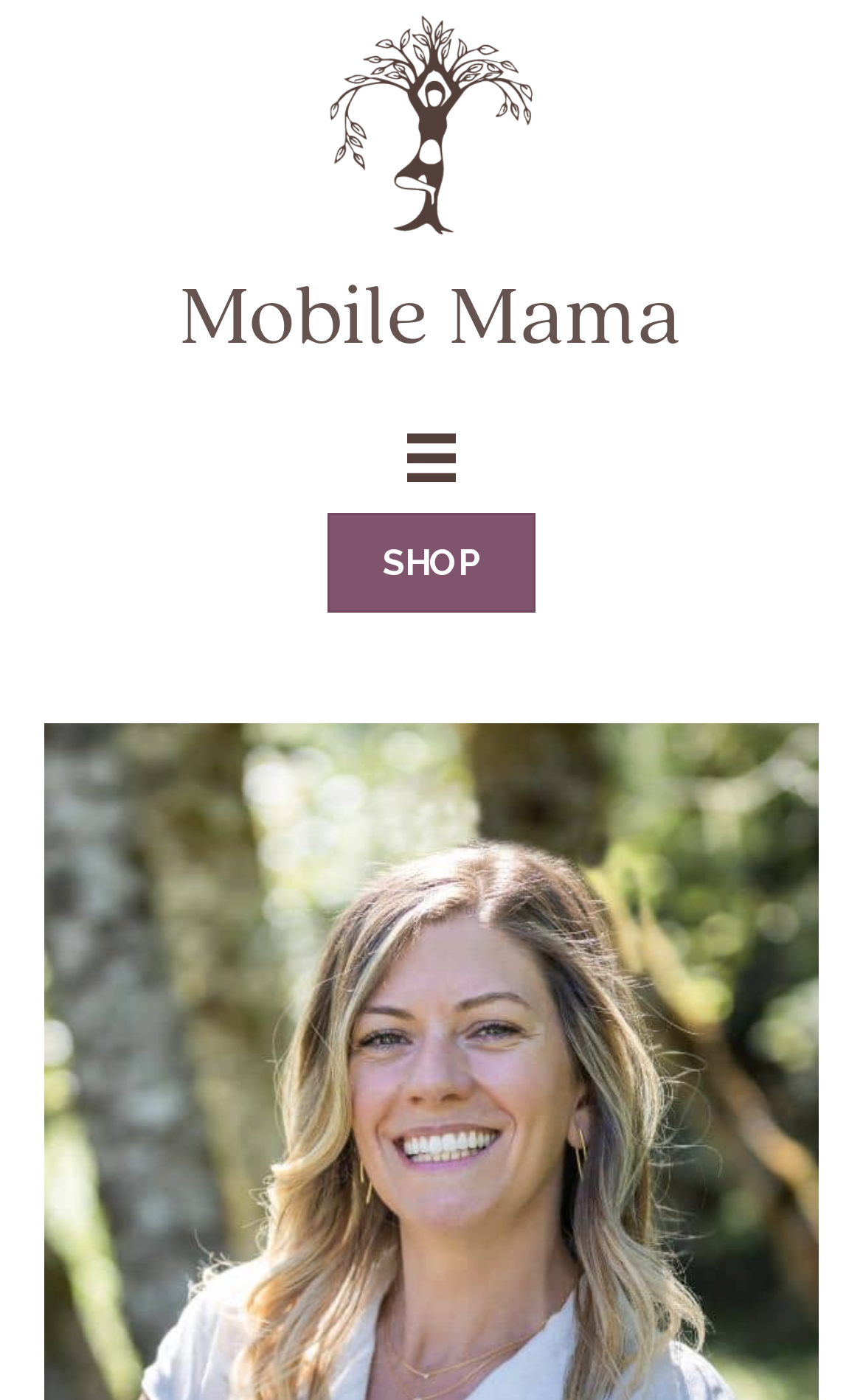What is the link below the 'Mobile Mama' heading?
Answer the question based on the image using a single word or a brief phrase.

SHOP